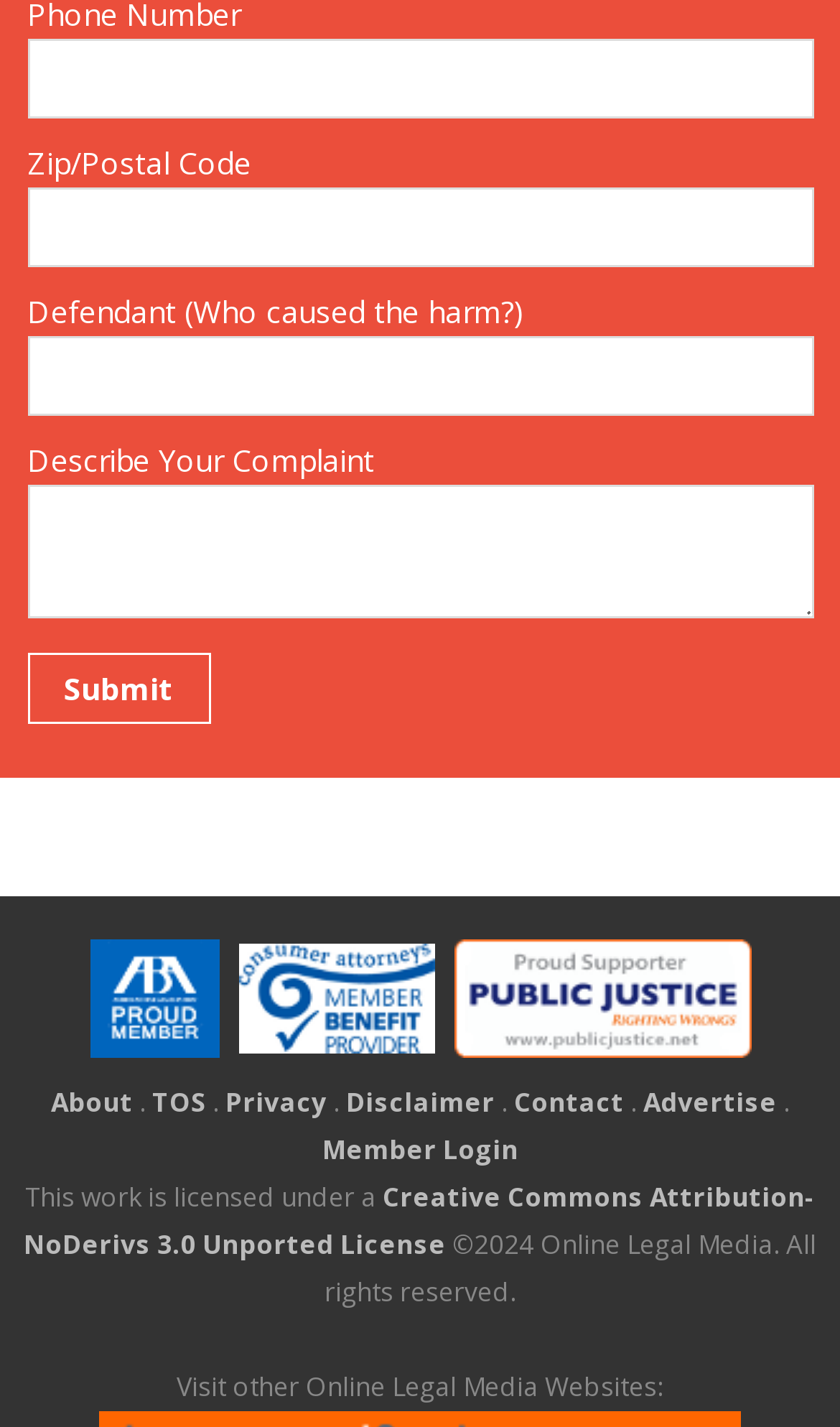How many textboxes are there in the webpage?
Answer the question with a detailed and thorough explanation.

There are 4 textboxes in the webpage because I counted the textboxes with 'required: True' attribute, which are 'Phone Number', 'Zip/Postal Code', 'Defendant (Who caused the harm?)', and 'Describe Your Complaint'.